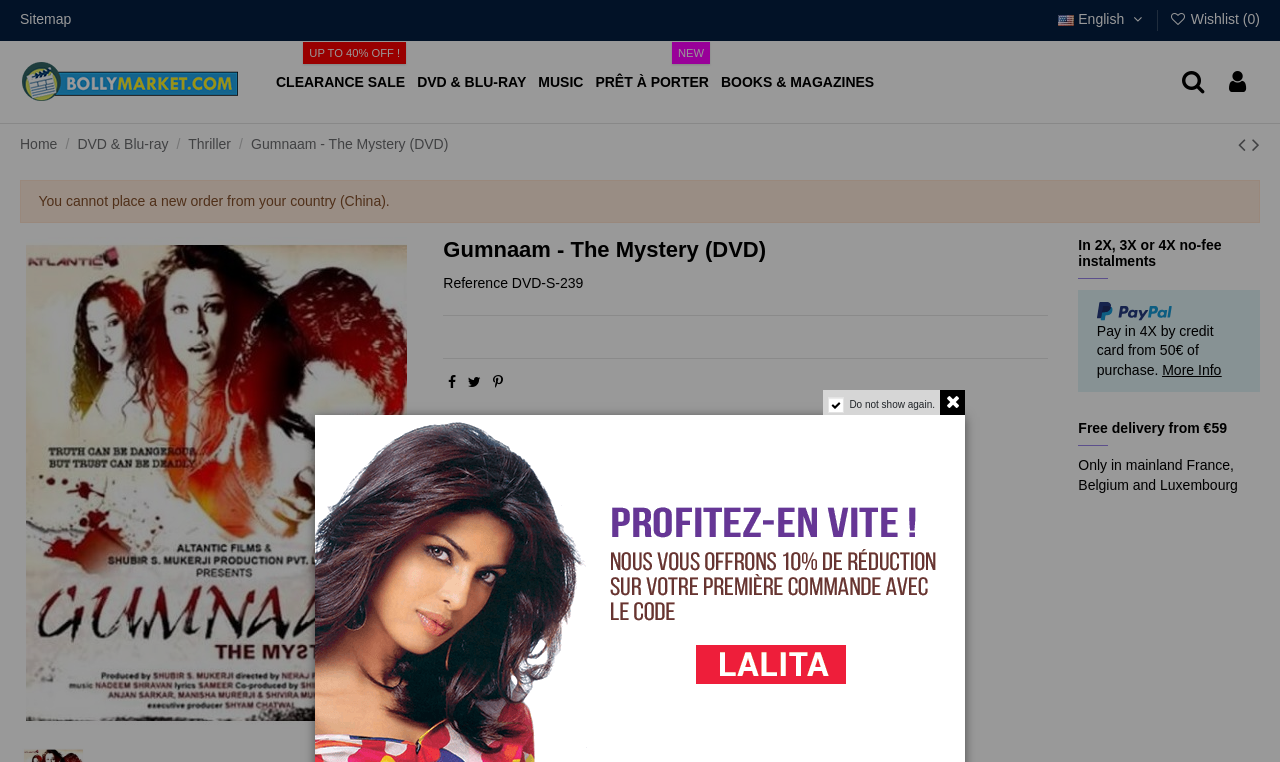Indicate the bounding box coordinates of the element that must be clicked to execute the instruction: "Click on the 'Wishlist (0)' link". The coordinates should be given as four float numbers between 0 and 1, i.e., [left, top, right, bottom].

[0.913, 0.015, 0.984, 0.036]